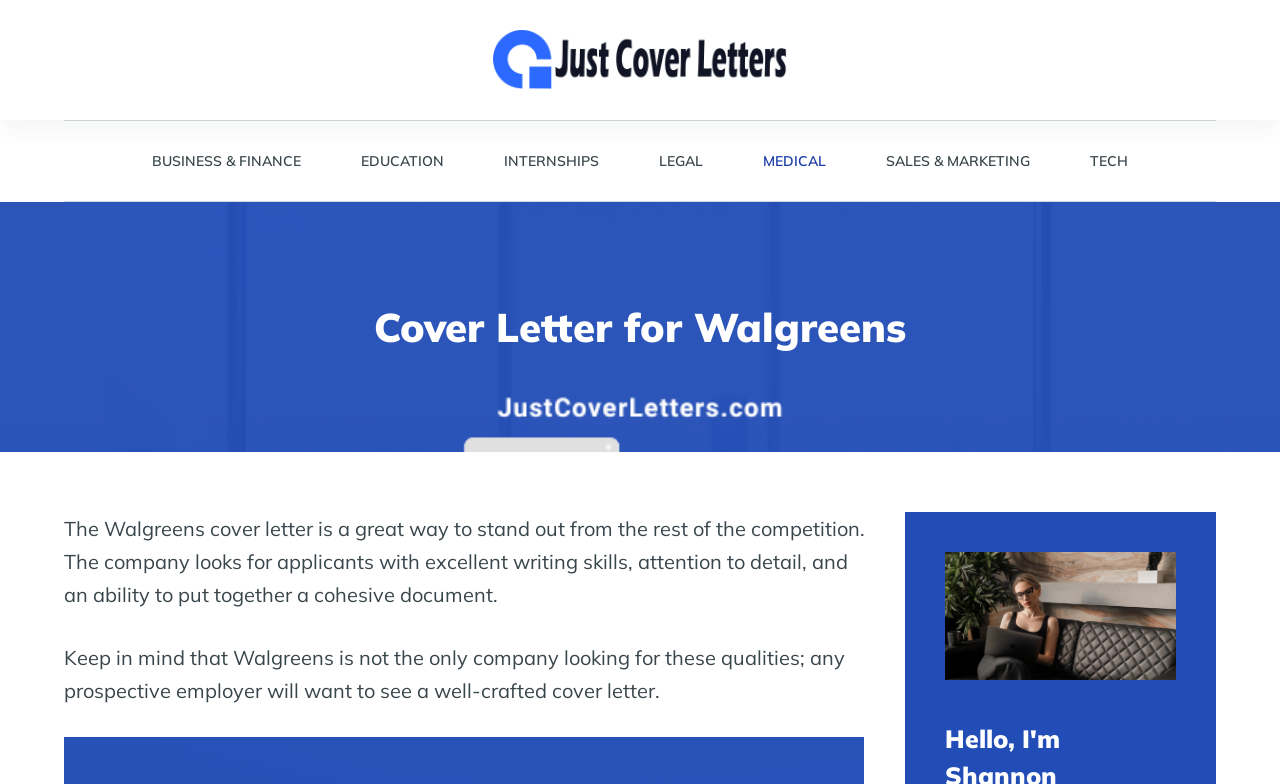Determine the bounding box coordinates of the region to click in order to accomplish the following instruction: "Click on the 'Just Cover Letters' link". Provide the coordinates as four float numbers between 0 and 1, specifically [left, top, right, bottom].

[0.385, 0.038, 0.615, 0.115]